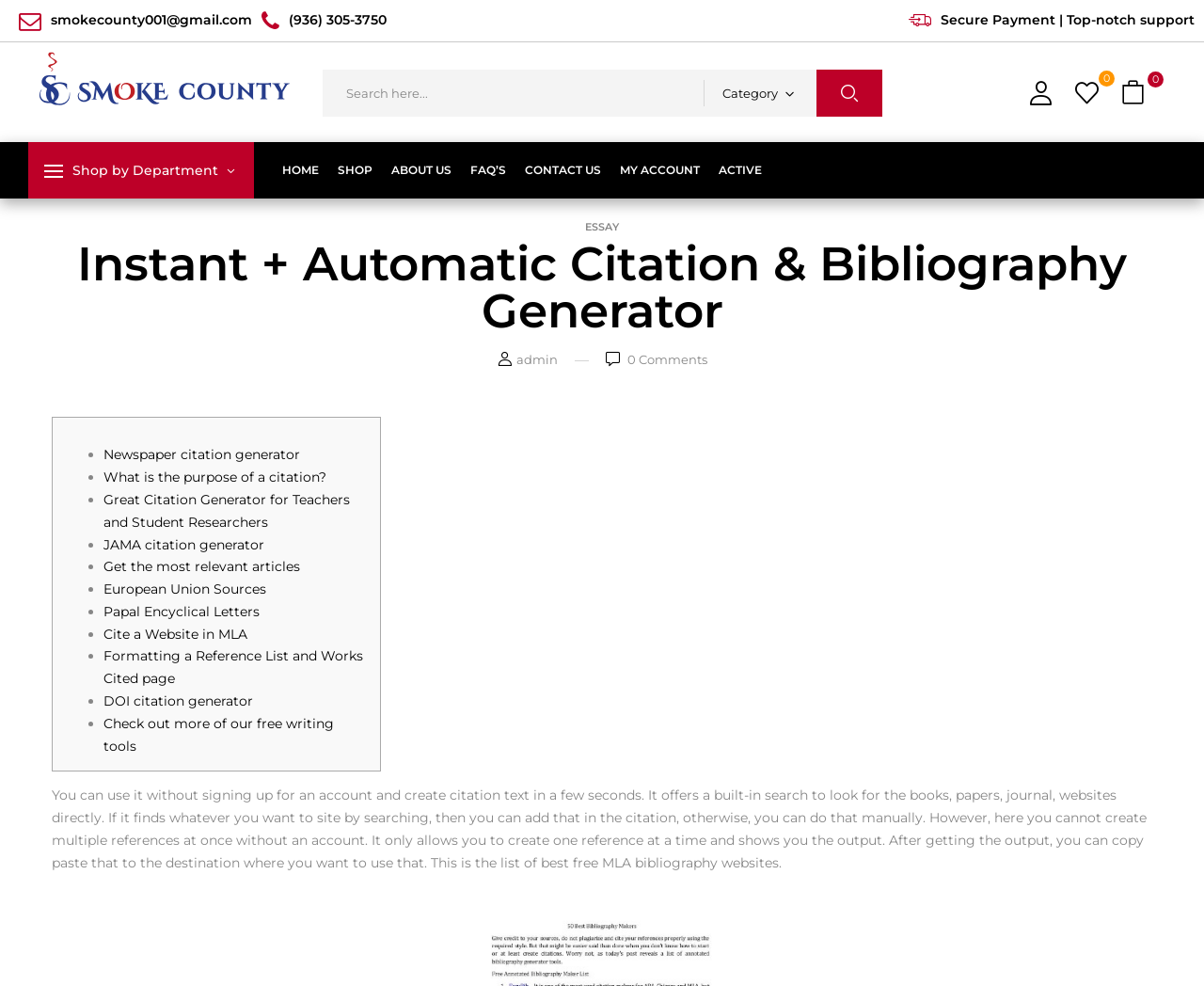Indicate the bounding box coordinates of the element that needs to be clicked to satisfy the following instruction: "Generate a Newspaper citation". The coordinates should be four float numbers between 0 and 1, i.e., [left, top, right, bottom].

[0.086, 0.453, 0.249, 0.47]